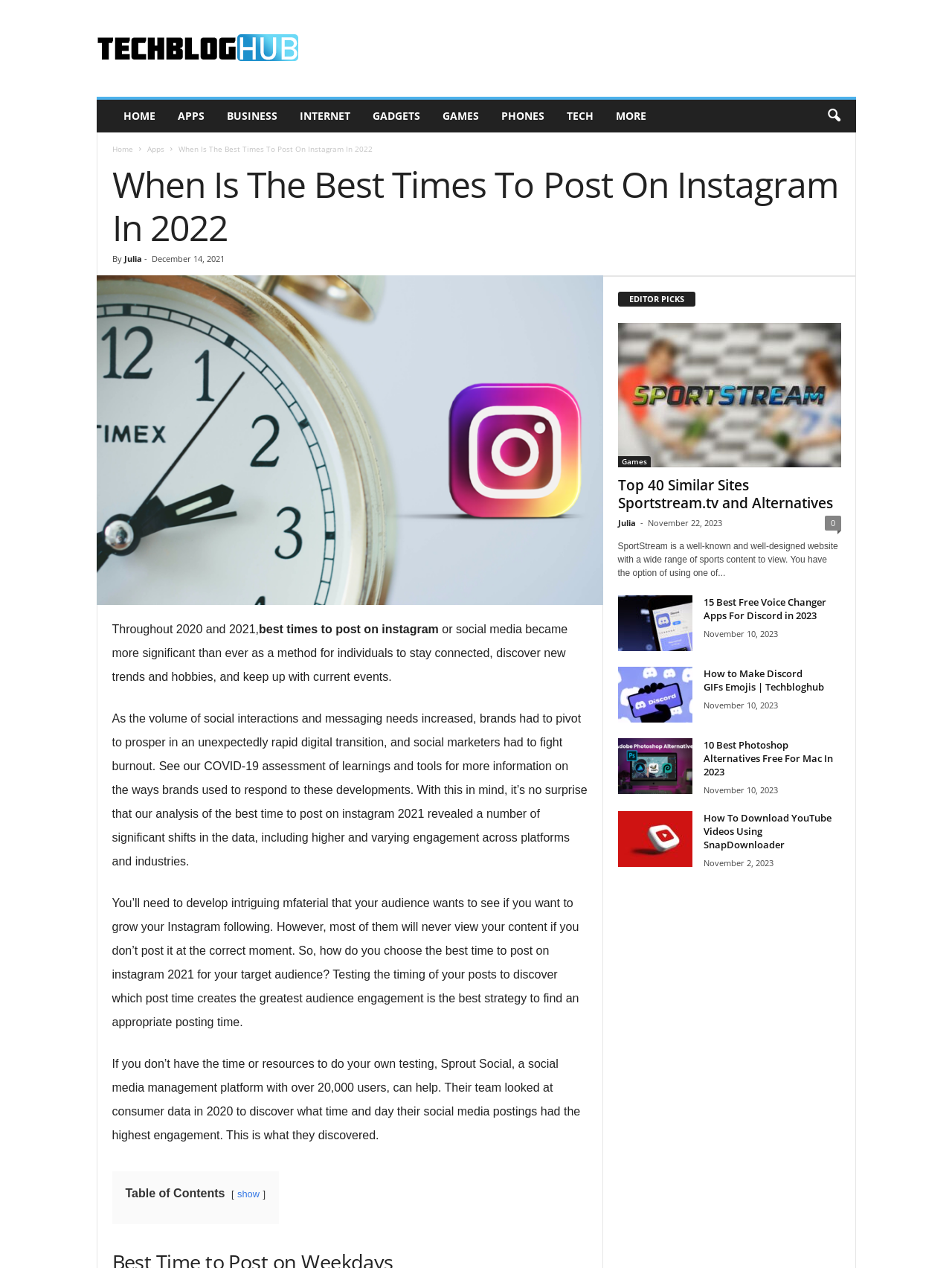What is the name of the author of the article?
Provide a concise answer using a single word or phrase based on the image.

Julia